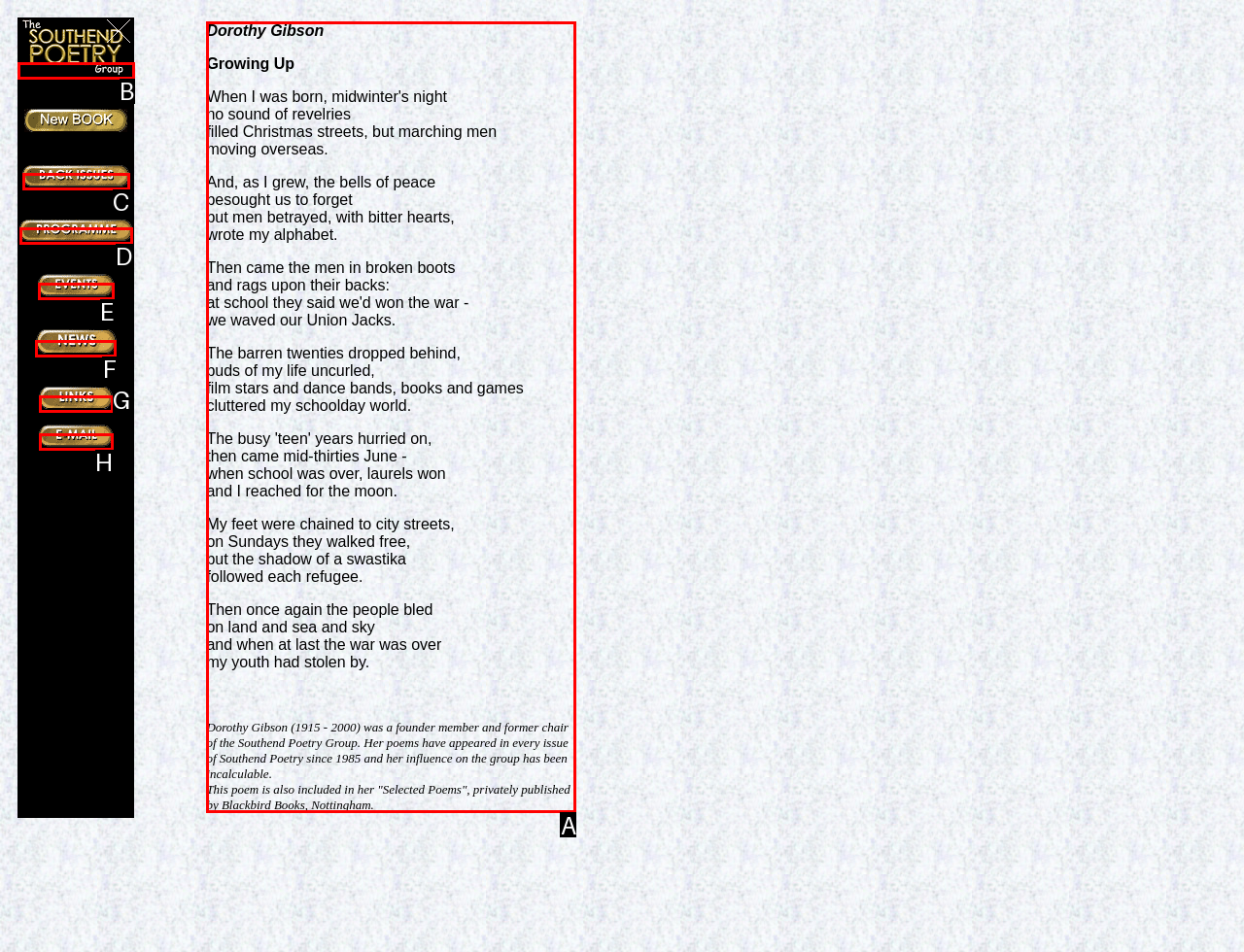Specify which HTML element I should click to complete this instruction: read the poem Growing Up Answer with the letter of the relevant option.

A